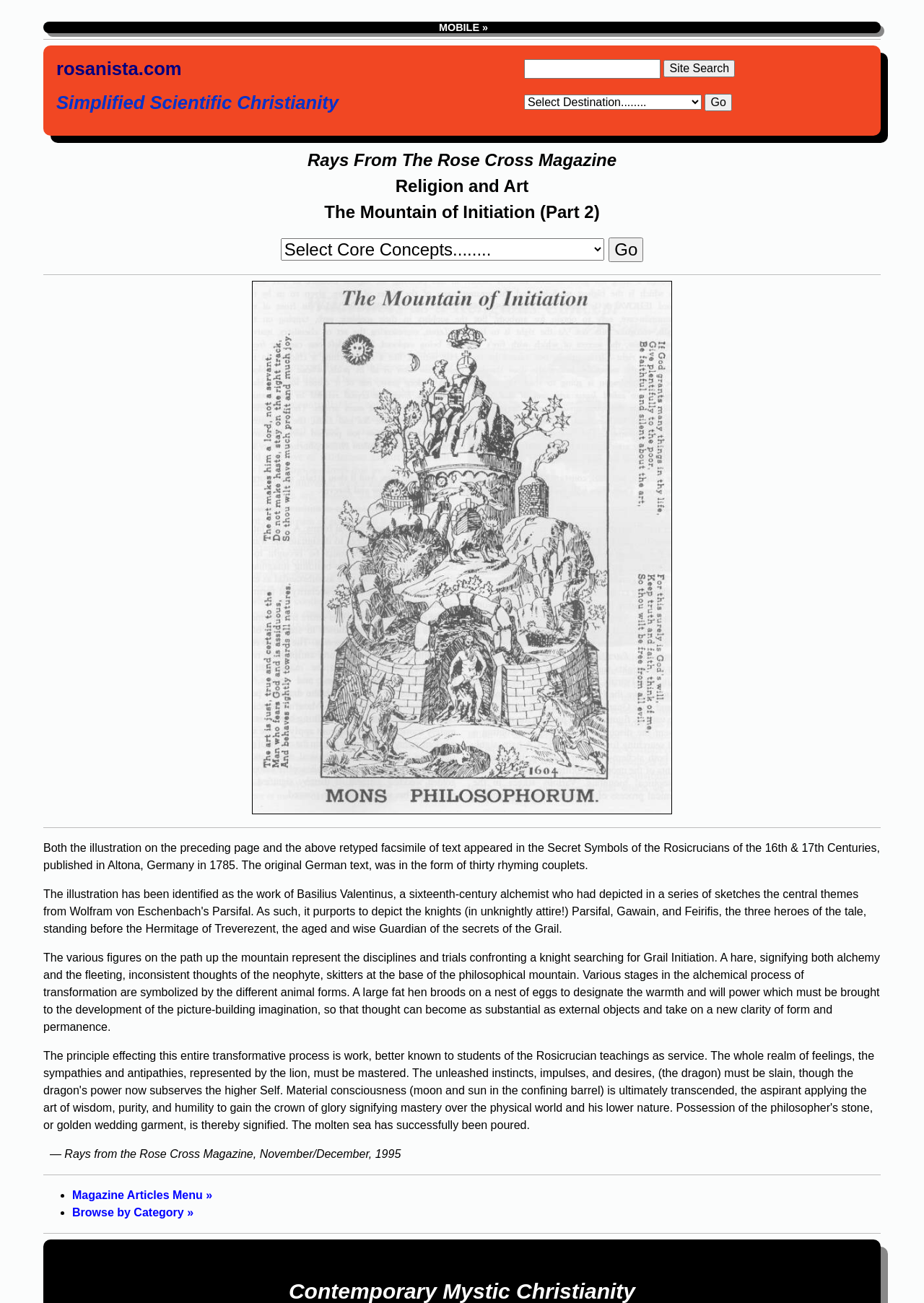Find the bounding box coordinates of the element to click in order to complete the given instruction: "Go to Rays From The Rose Cross Magazine."

[0.333, 0.115, 0.667, 0.13]